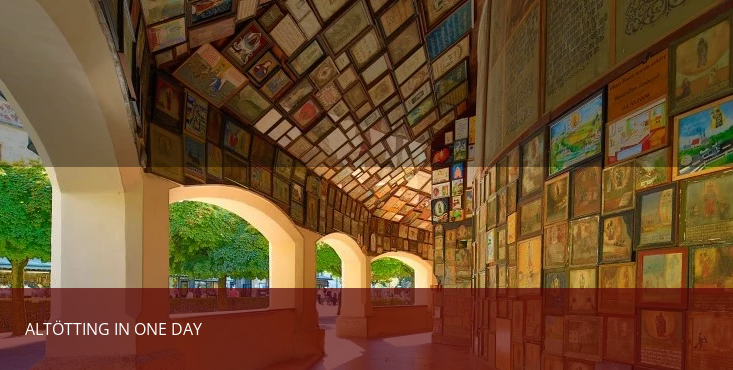What is visible through the archways?
Kindly offer a comprehensive and detailed response to the question.

The caption states that the corridor offers a glimpse of the serene environment, characterized by lush greenery visible through the archways, hinting at the welcoming atmosphere of the site.